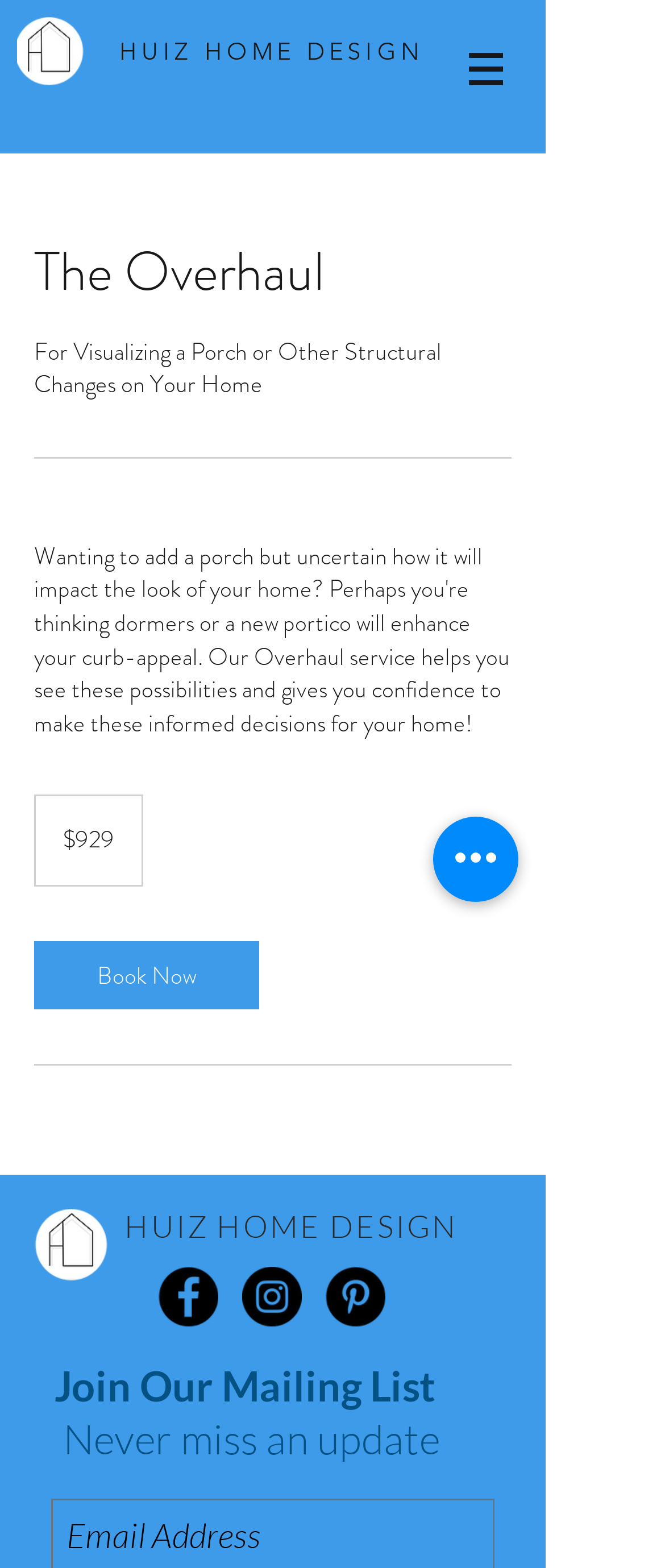Provide the bounding box coordinates in the format (top-left x, top-left y, bottom-right x, bottom-right y). All values are floating point numbers between 0 and 1. Determine the bounding box coordinate of the UI element described as: Book Now

[0.051, 0.6, 0.39, 0.644]